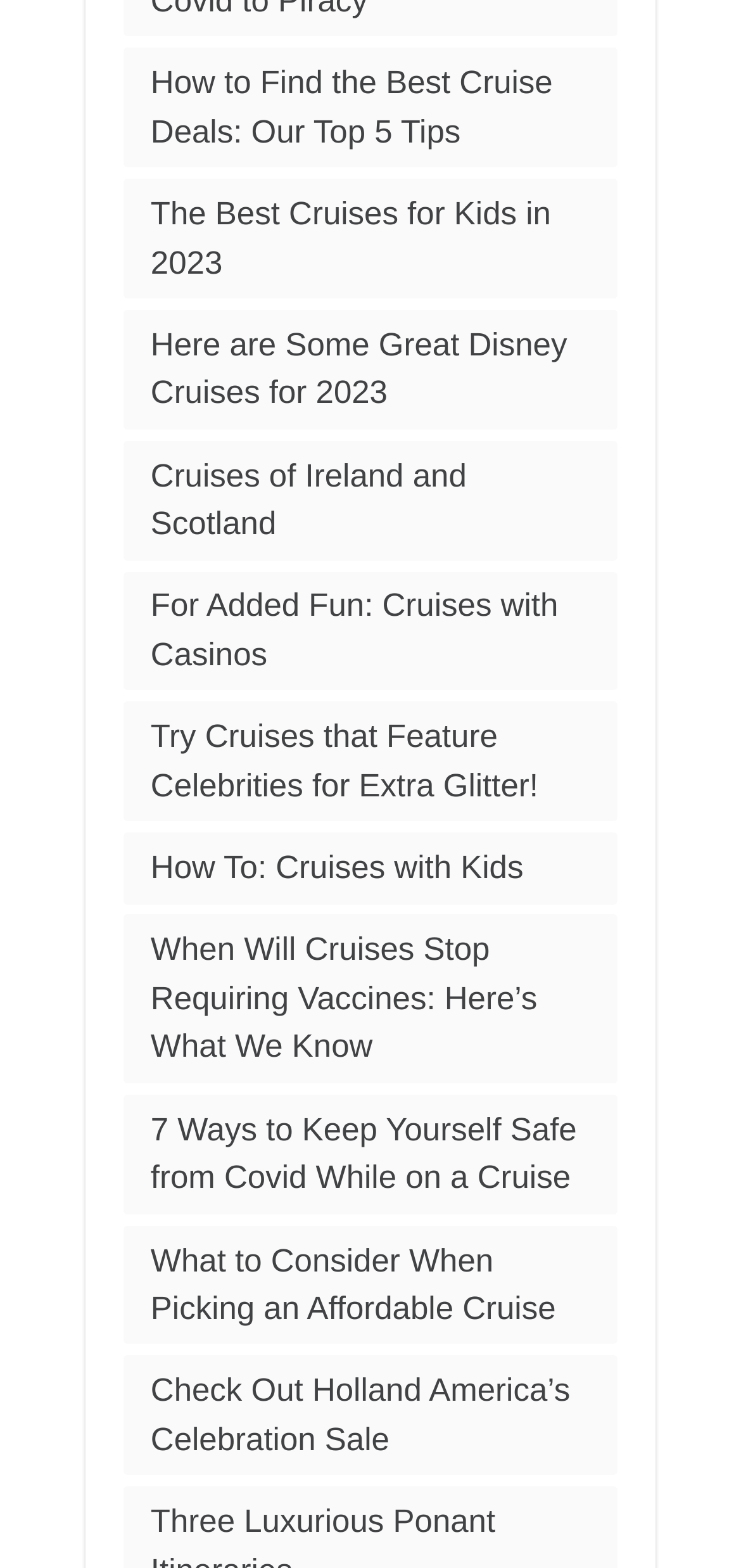Look at the image and answer the question in detail:
How many links provide advice on cruise travel?

There are four links that provide advice on cruise travel: 'How to Find the Best Cruise Deals', 'How To: Cruises with Kids', 'What to Consider When Picking an Affordable Cruise', and '7 Ways to Keep Yourself Safe from Covid While on a Cruise'.